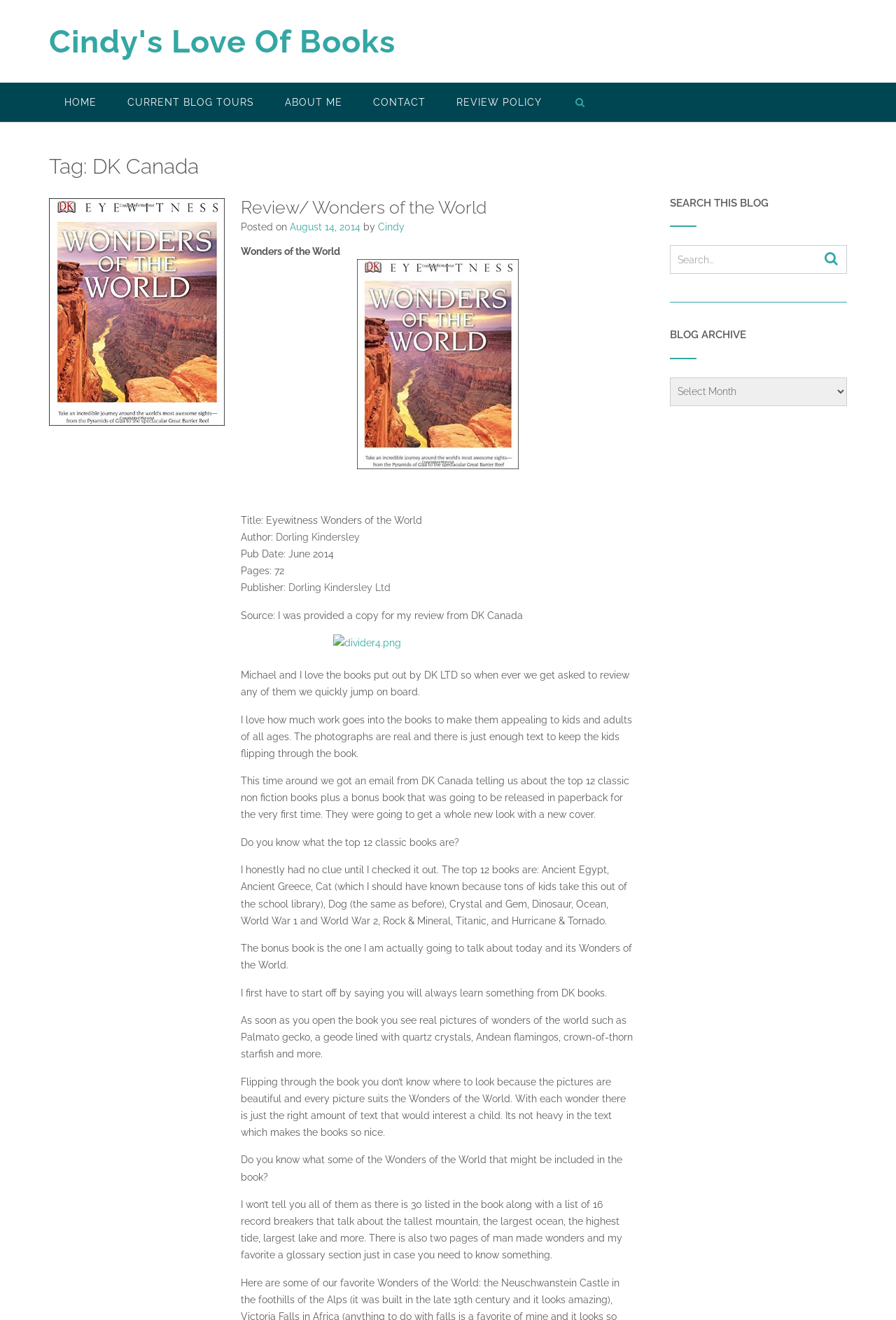How many wonders of the world are listed in the book?
Please give a detailed and elaborate answer to the question based on the image.

The number of wonders of the world listed in the book can be found in the text which mentions that there are 30 listed in the book, along with 16 record breakers.